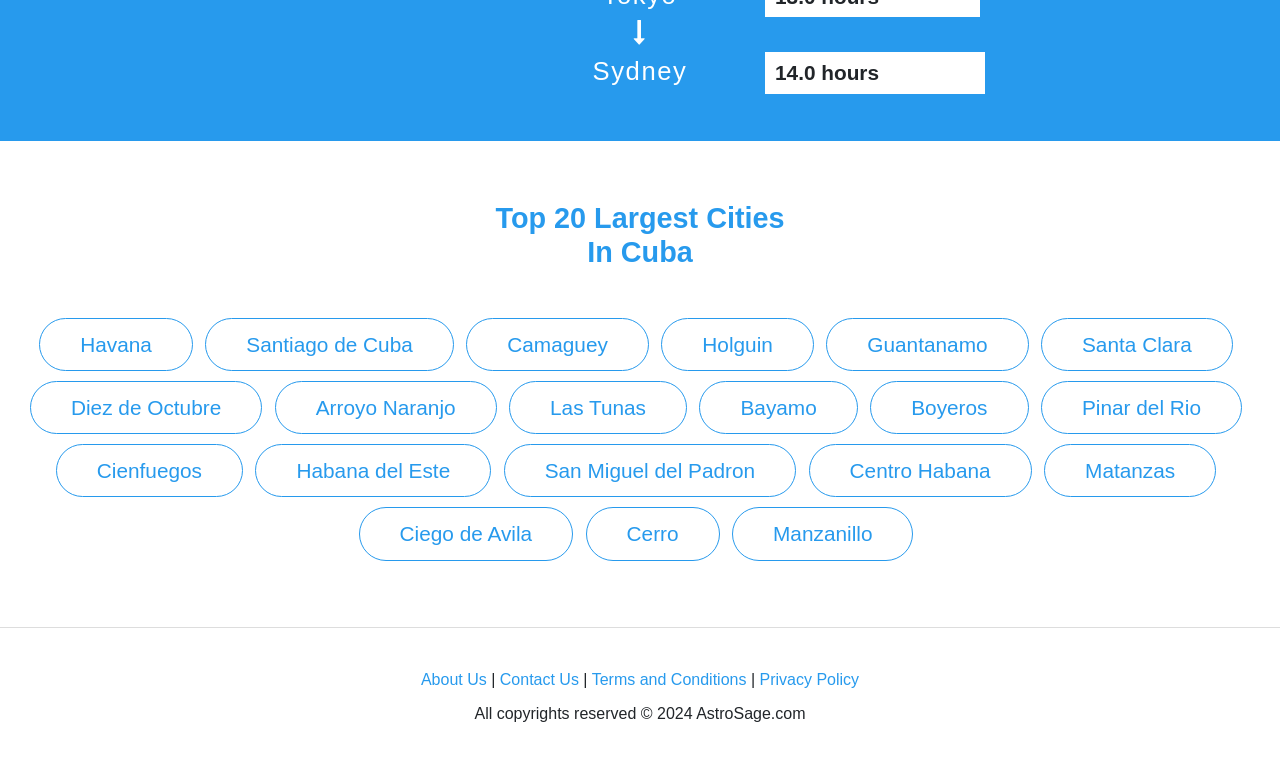Using the image as a reference, answer the following question in as much detail as possible:
How many links are there under the 'Top 20 Largest Cities In Cuba' heading?

By counting the links under the heading 'Top 20 Largest Cities In Cuba', we can determine that there are 20 links, each representing a city in Cuba.